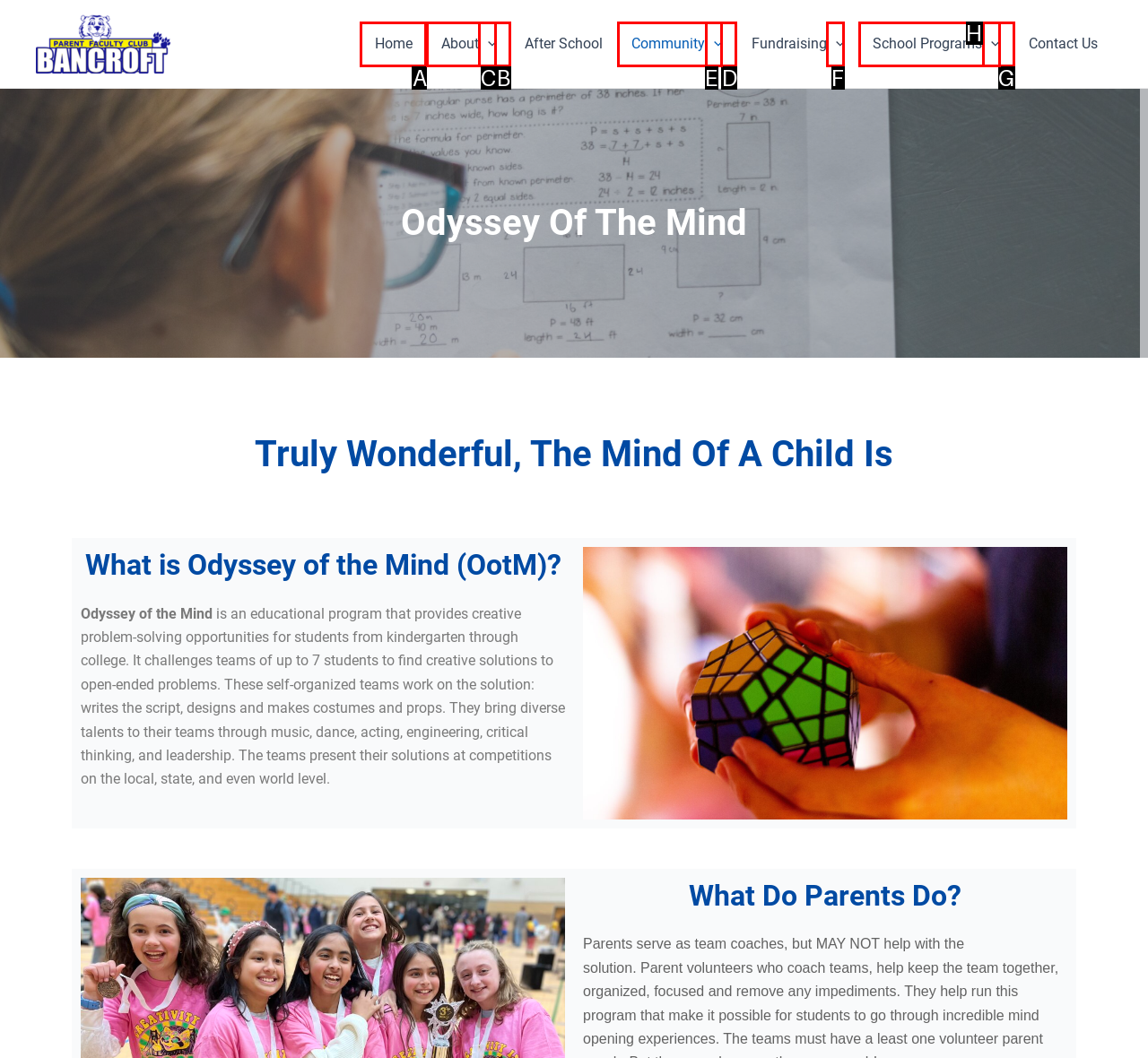Tell me which one HTML element best matches the description: parent_node: Fundraising aria-label="Menu Toggle" Answer with the option's letter from the given choices directly.

F